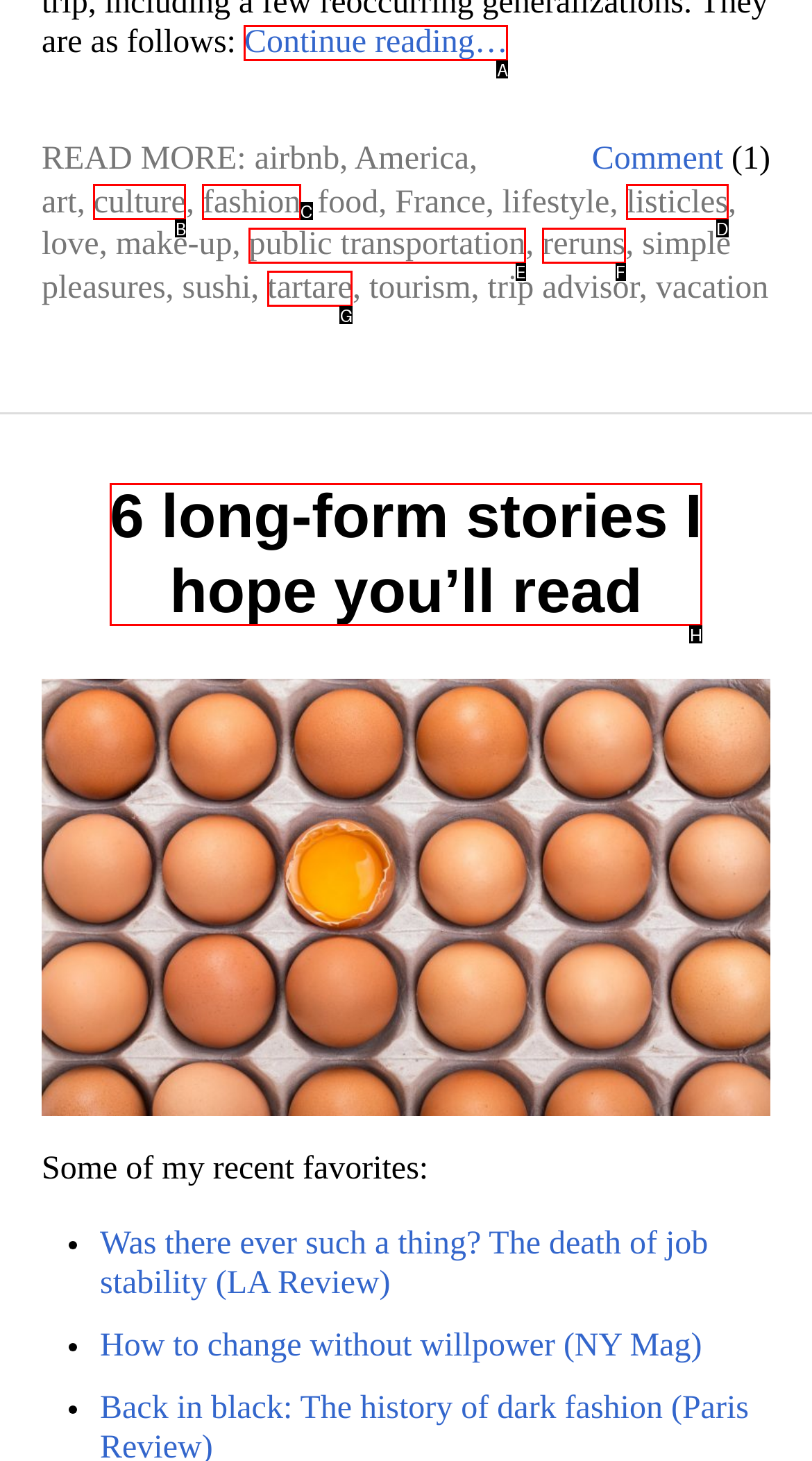Identify the UI element that best fits the description: public transportation
Respond with the letter representing the correct option.

E